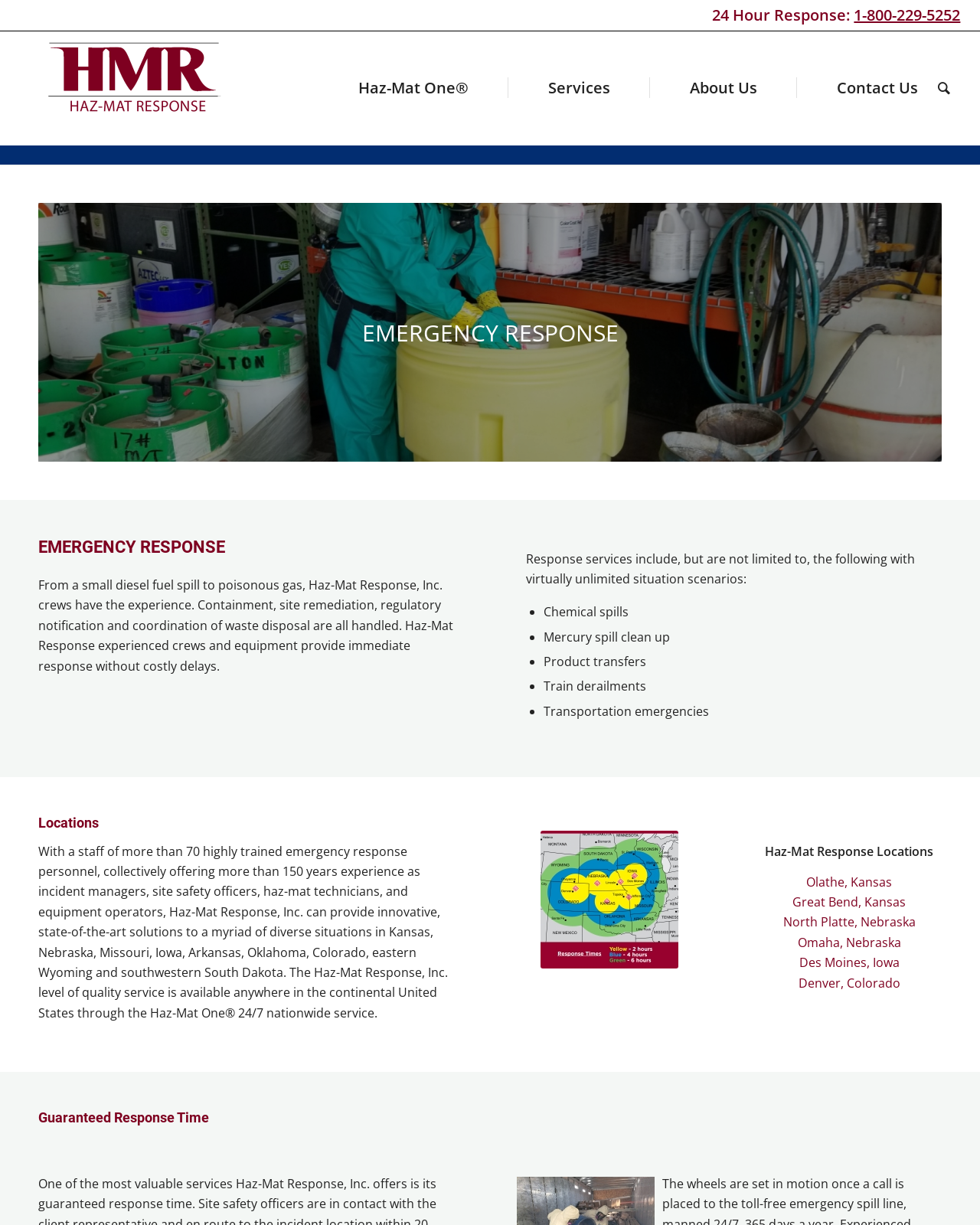Give a full account of the webpage's elements and their arrangement.

The webpage is about Haz-Mat Response, an emergency response service. At the top, there is a 24-hour response phone number, 1-800-229-5252, next to the text "24 Hour Response:". Below this, there is a menu bar with five menu items: Haz-Mat One, Services, About Us, Contact Us, and Search.

The main content area is divided into three sections. The first section has a heading "EMERGENCY RESPONSE" and a brief description of the service, which includes containment, site remediation, regulatory notification, and coordination of waste disposal. 

The second section has a heading "EMERGENCY RESPONSE" again, followed by a detailed description of the response services, including chemical spills, mercury spill clean up, product transfers, train derailments, and transportation emergencies. These services are listed in bullet points.

The third section has a heading "Locations" and describes the company's coverage area, which includes Kansas, Nebraska, Missouri, Iowa, Arkansas, Oklahoma, Colorado, eastern Wyoming, and southwestern South Dakota. There is also a map image labeled "Coverage Area and Response Time Map". Below the map, there are links to specific locations, including Olathe, Kansas, Great Bend, Kansas, North Platte, Nebraska, Omaha, Nebraska, Des Moines, Iowa, and Denver, Colorado.

Finally, there is a section with a heading "Guaranteed Response Time", but the content is not specified.